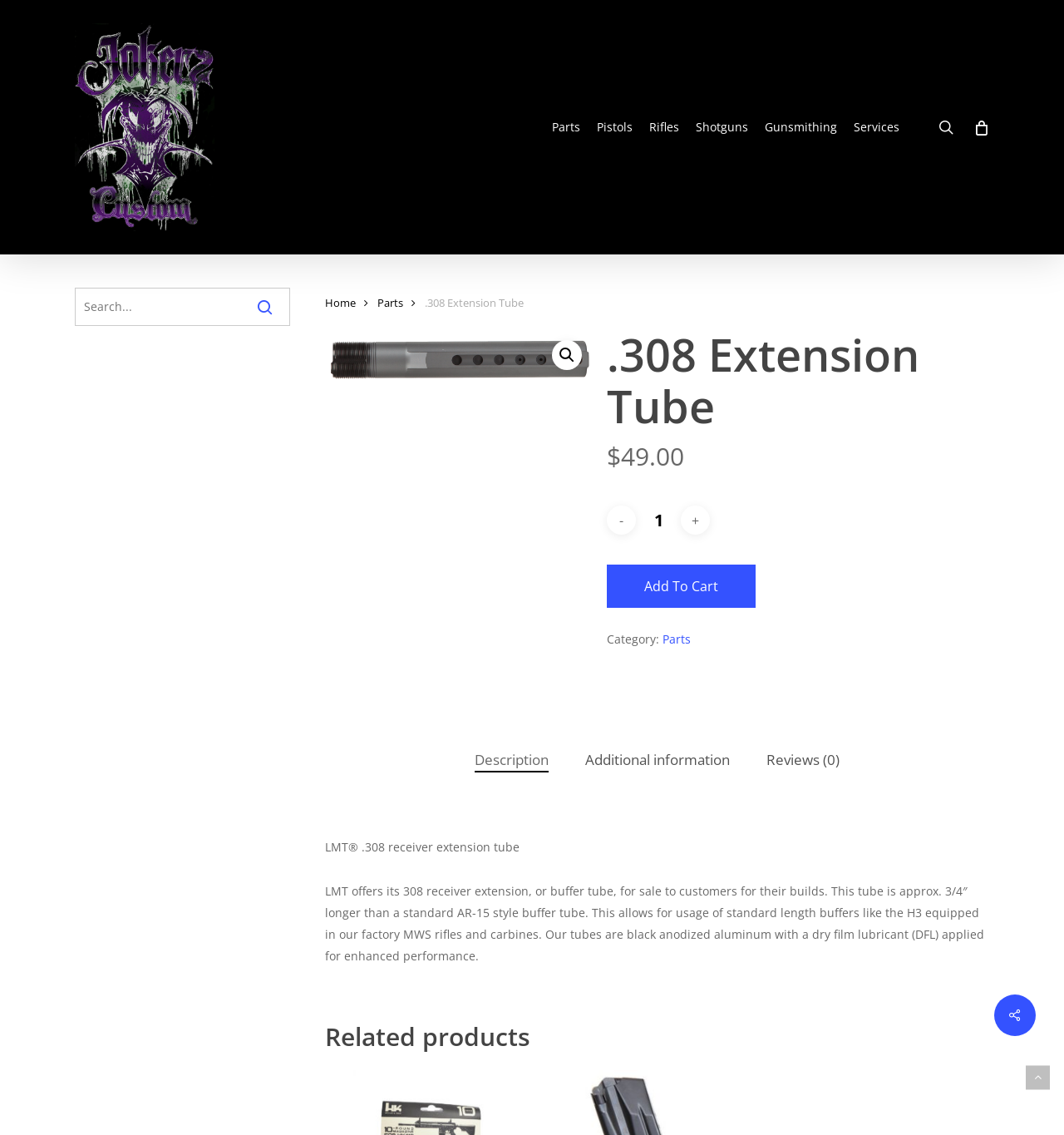Answer the question below using just one word or a short phrase: 
What is the price of the .308 Extension Tube?

$49.00